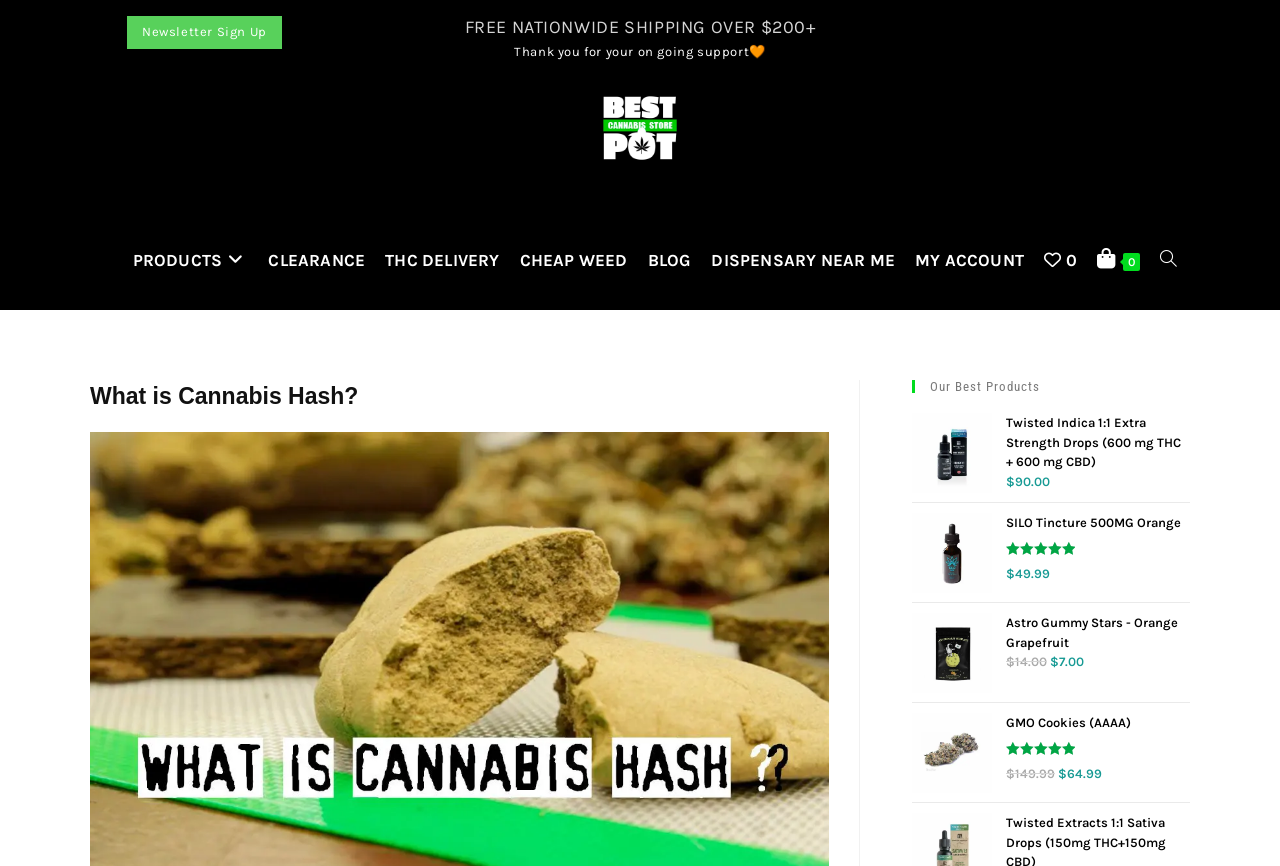Please identify the bounding box coordinates of the clickable area that will fulfill the following instruction: "Search the website". The coordinates should be in the format of four float numbers between 0 and 1, i.e., [left, top, right, bottom].

[0.899, 0.243, 0.928, 0.358]